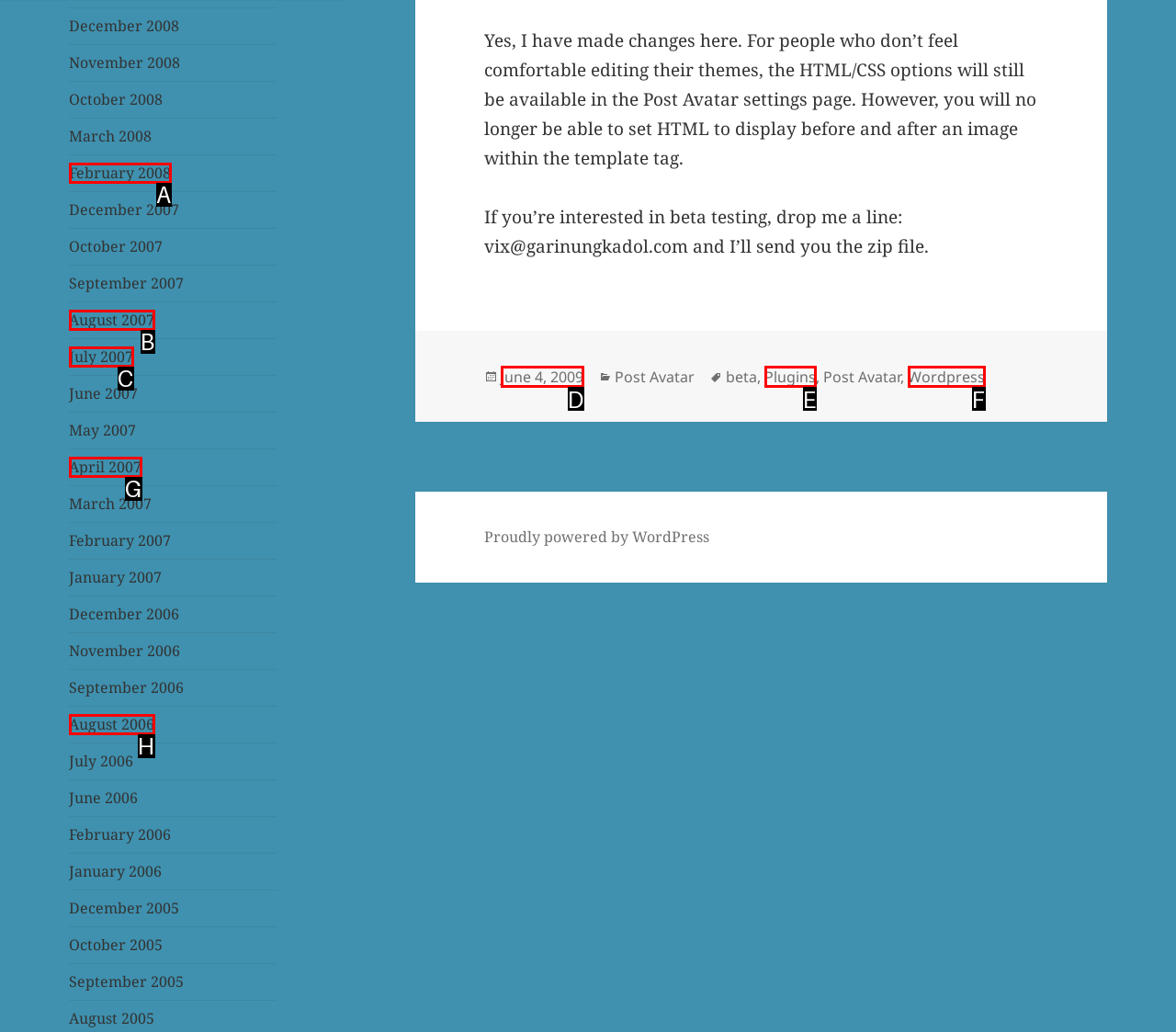Tell me which one HTML element best matches the description: June 4, 2009 Answer with the option's letter from the given choices directly.

D